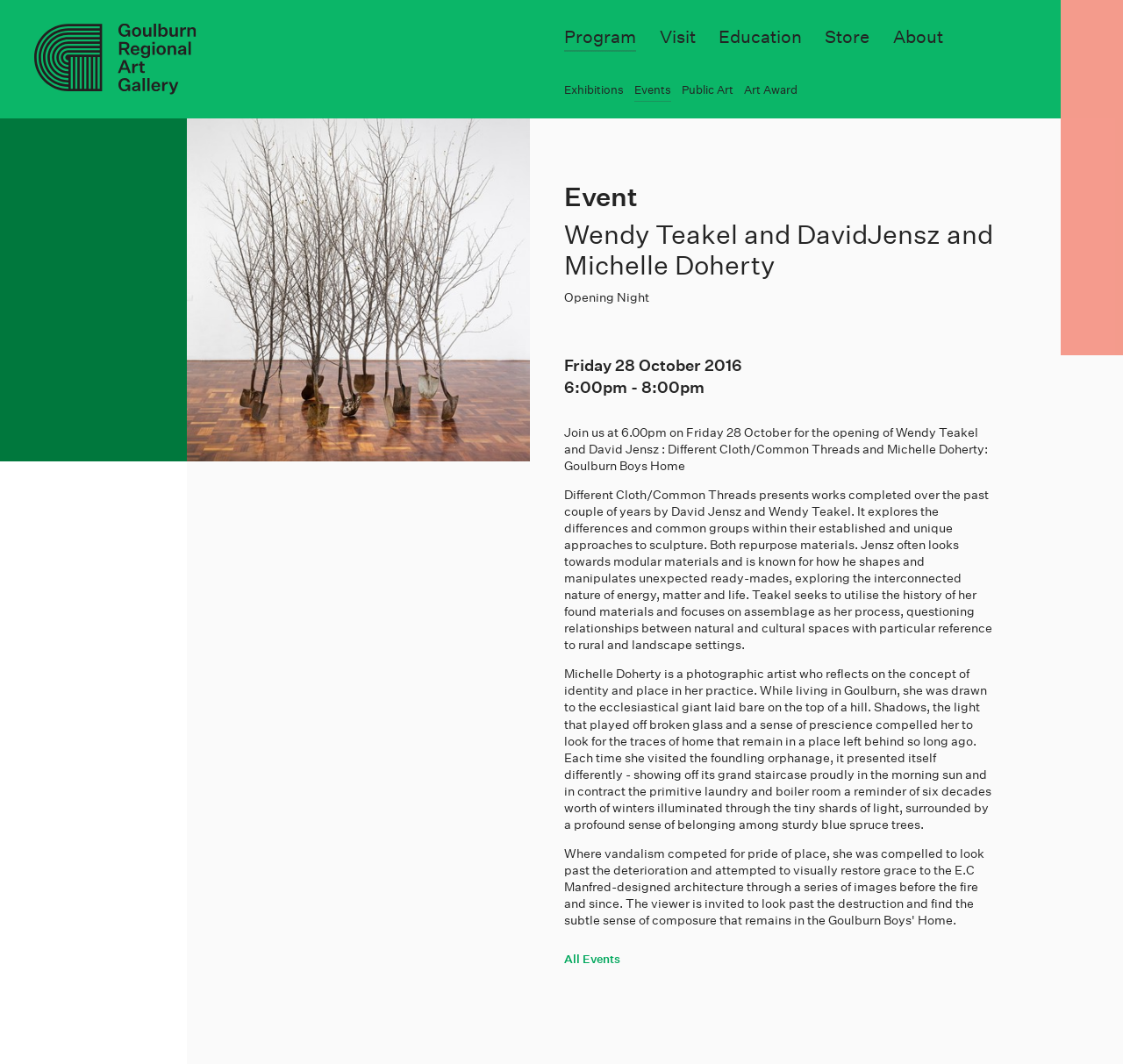Identify the bounding box of the UI component described as: "Art Award".

[0.663, 0.078, 0.71, 0.092]